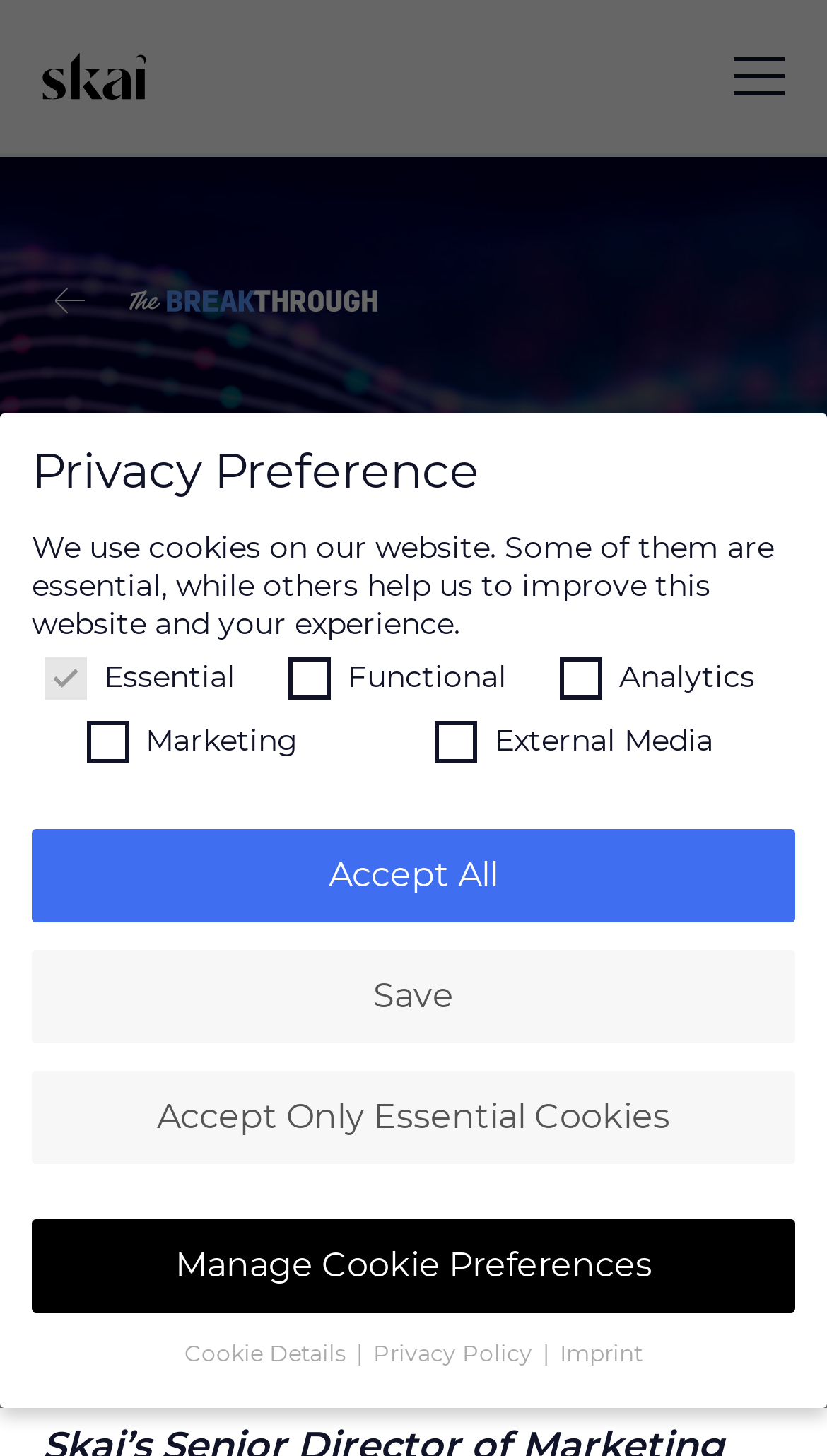Answer succinctly with a single word or phrase:
When was the article published?

OCTOBER 30, 2018